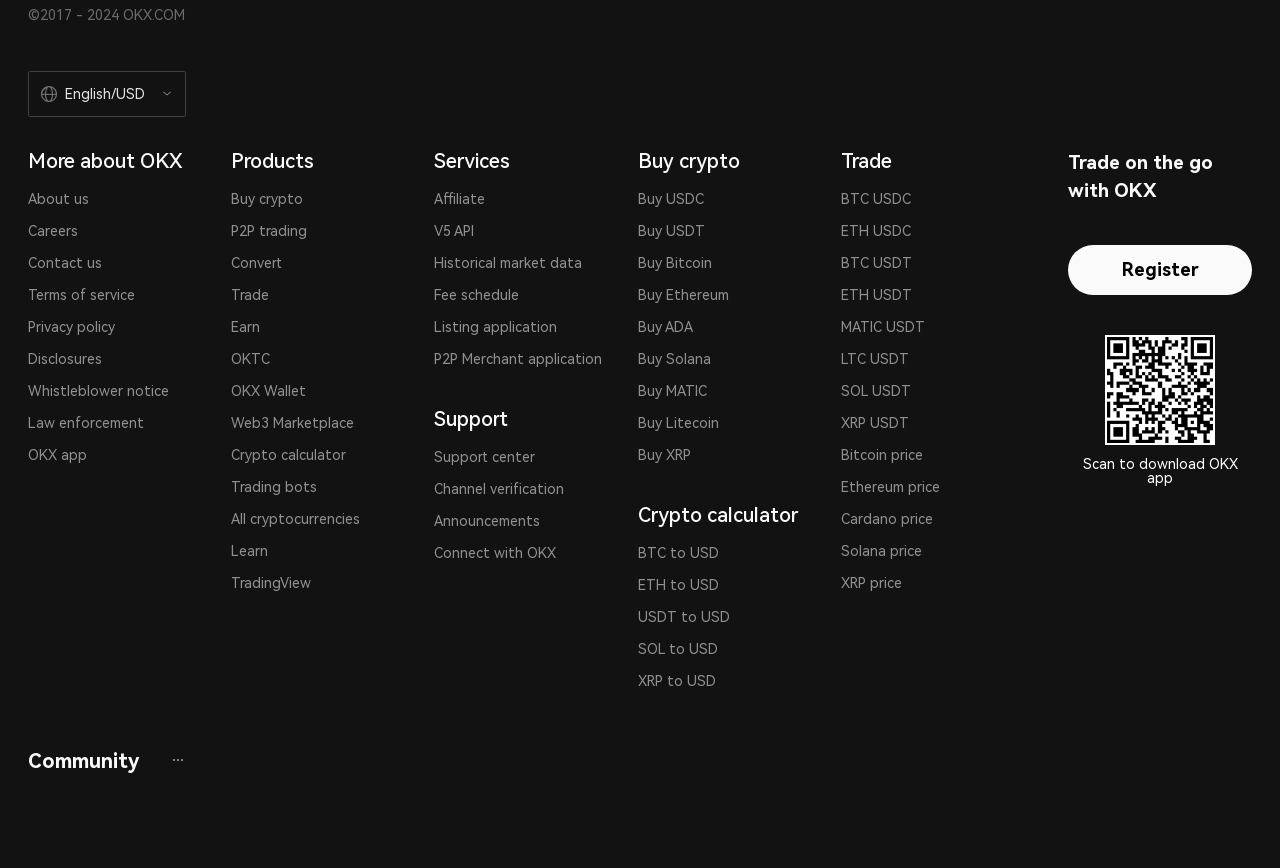What is the copyright year of OKX?
Please interpret the details in the image and answer the question thoroughly.

The copyright year of OKX can be found at the top of the webpage, where it says '©2017 - 2024 OKX.COM'. This indicates that the website has been in operation since 2017 and has maintained its copyright until 2024.